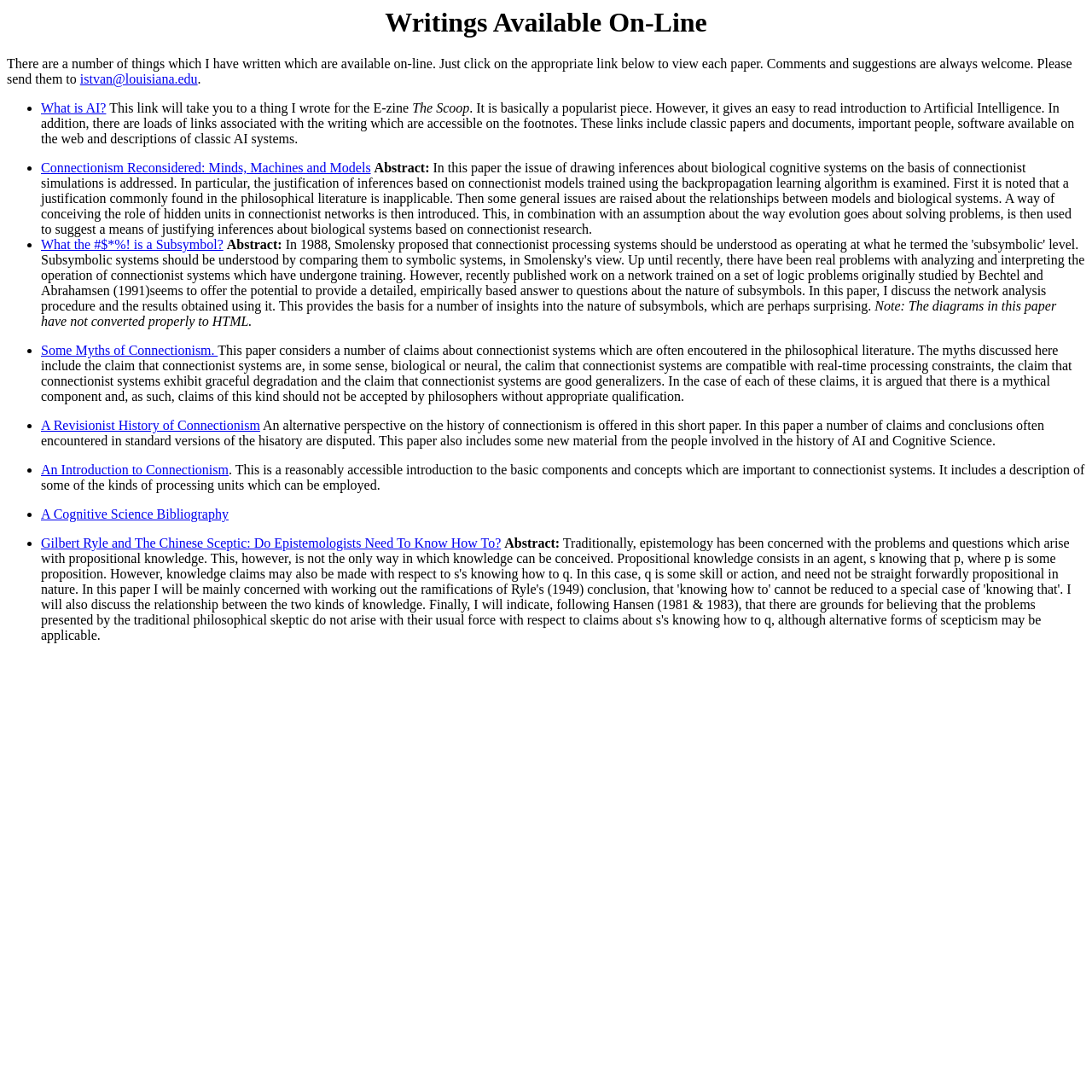What is the tone of the webpage?
Based on the image content, provide your answer in one word or a short phrase.

Academic and informative